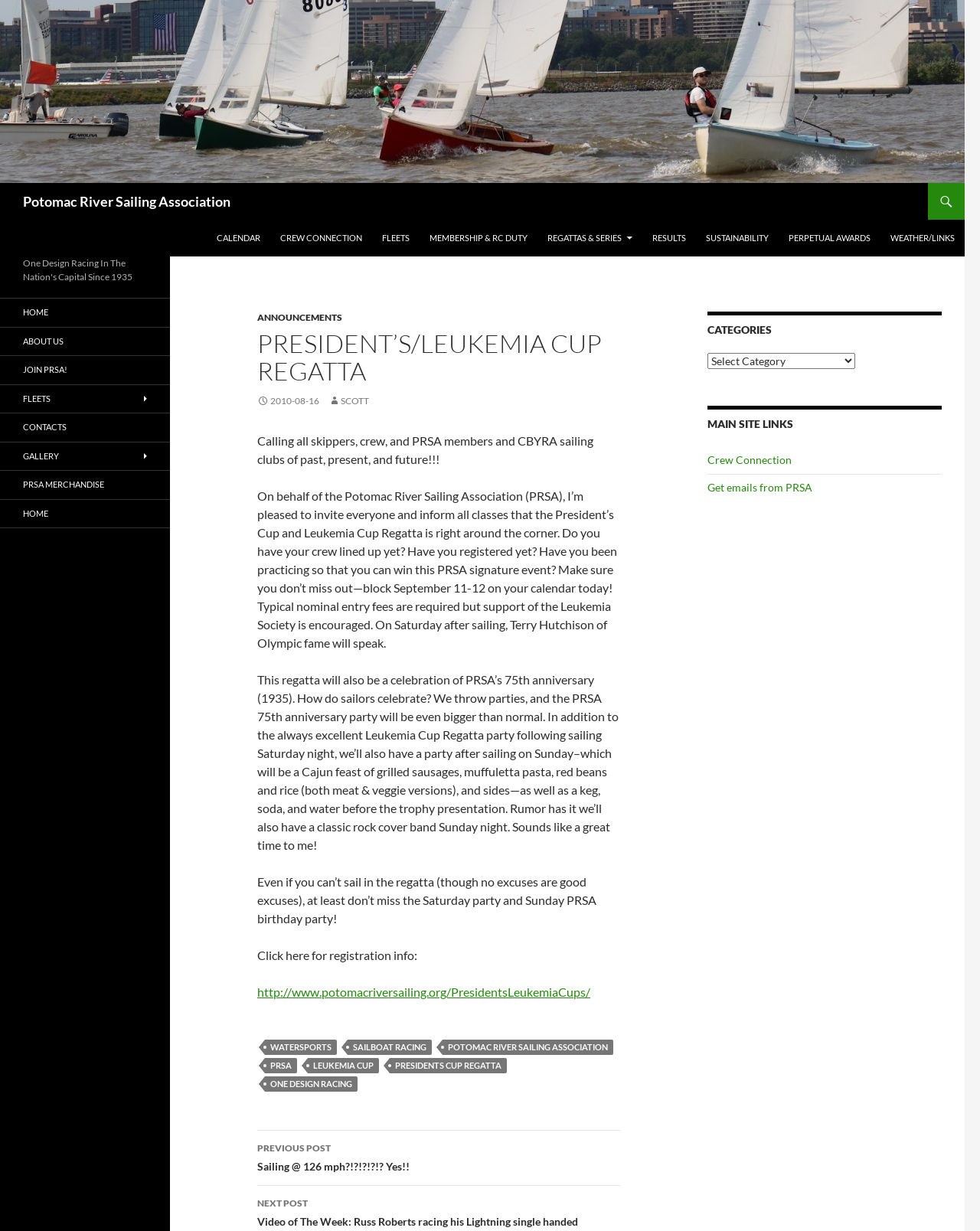Give an in-depth explanation of the webpage layout and content.

The webpage is about the President's/Leukemia Cup Regatta, an event organized by the Potomac River Sailing Association. At the top of the page, there is a logo and a link to the association's website. Below the logo, there is a navigation menu with links to various sections, including "CALENDAR", "CREW CONNECTION", "FLEETS", and "REGATTAS & SERIES".

The main content of the page is an article about the upcoming regatta, which is also a celebration of the association's 75th anniversary. The article invites sailors to participate in the event and describes the festivities, including a party on Saturday night and a Cajun feast on Sunday. There are also links to registration information and a call to action to block the dates on the calendar.

On the right side of the page, there is a complementary section with links to categories, main site links, and a search function. At the bottom of the page, there is a footer with links to various sections, including "WATERSPORTS", "SAILBOAT RACING", and "POTOMAC RIVER SAILING ASSOCIATION".

There are also several headings and subheadings throughout the page, including "PRESIDENT'S/LEUKEMIA CUP REGATTA", "Post navigation", and "CATEGORIES". Additionally, there are several links to other pages, including "PREVIOUS POST" and "HOME".